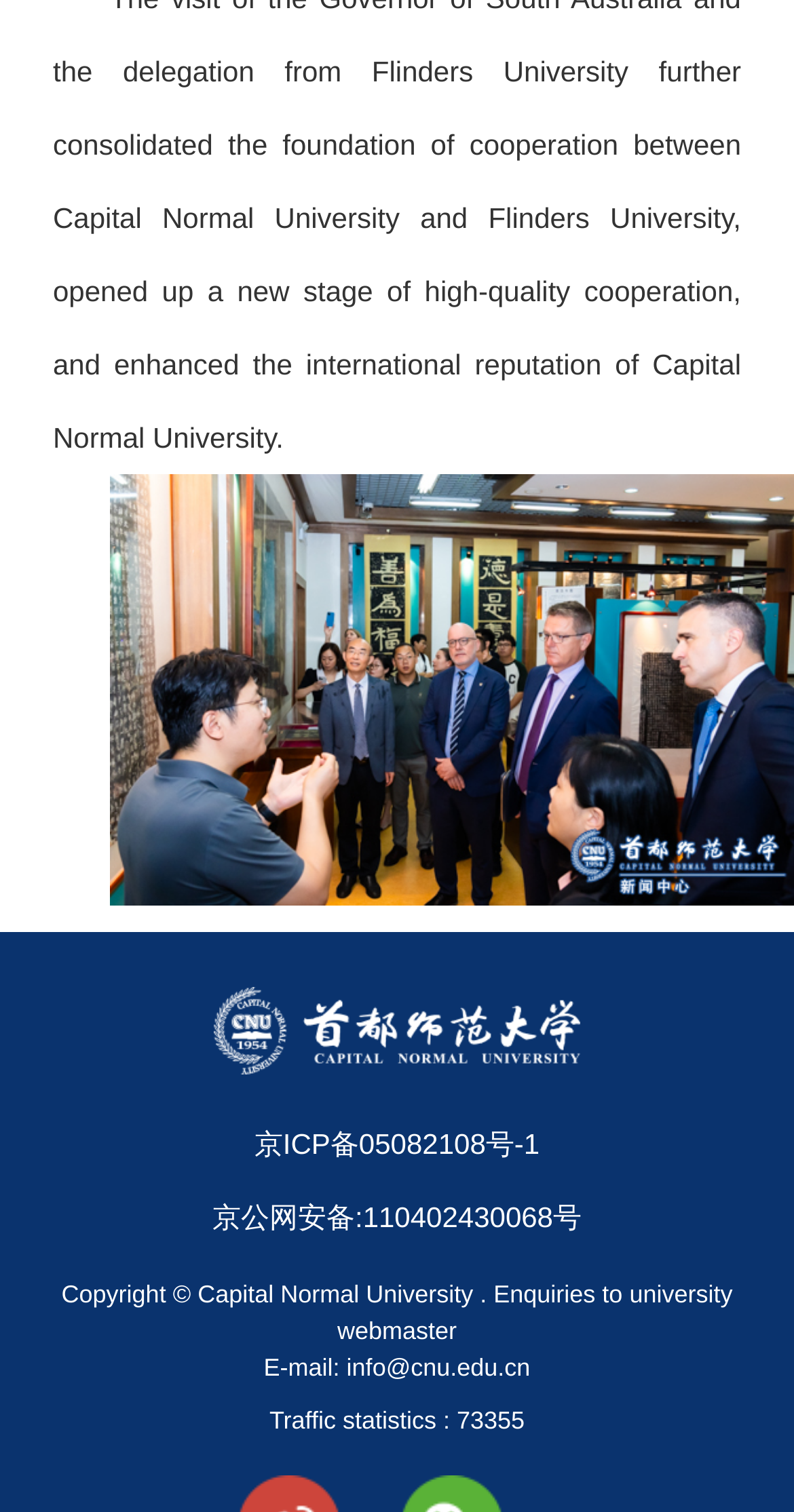Determine the bounding box coordinates (top-left x, top-left y, bottom-right x, bottom-right y) of the UI element described in the following text: 京ICP备05082108号-1

[0.32, 0.746, 0.68, 0.768]